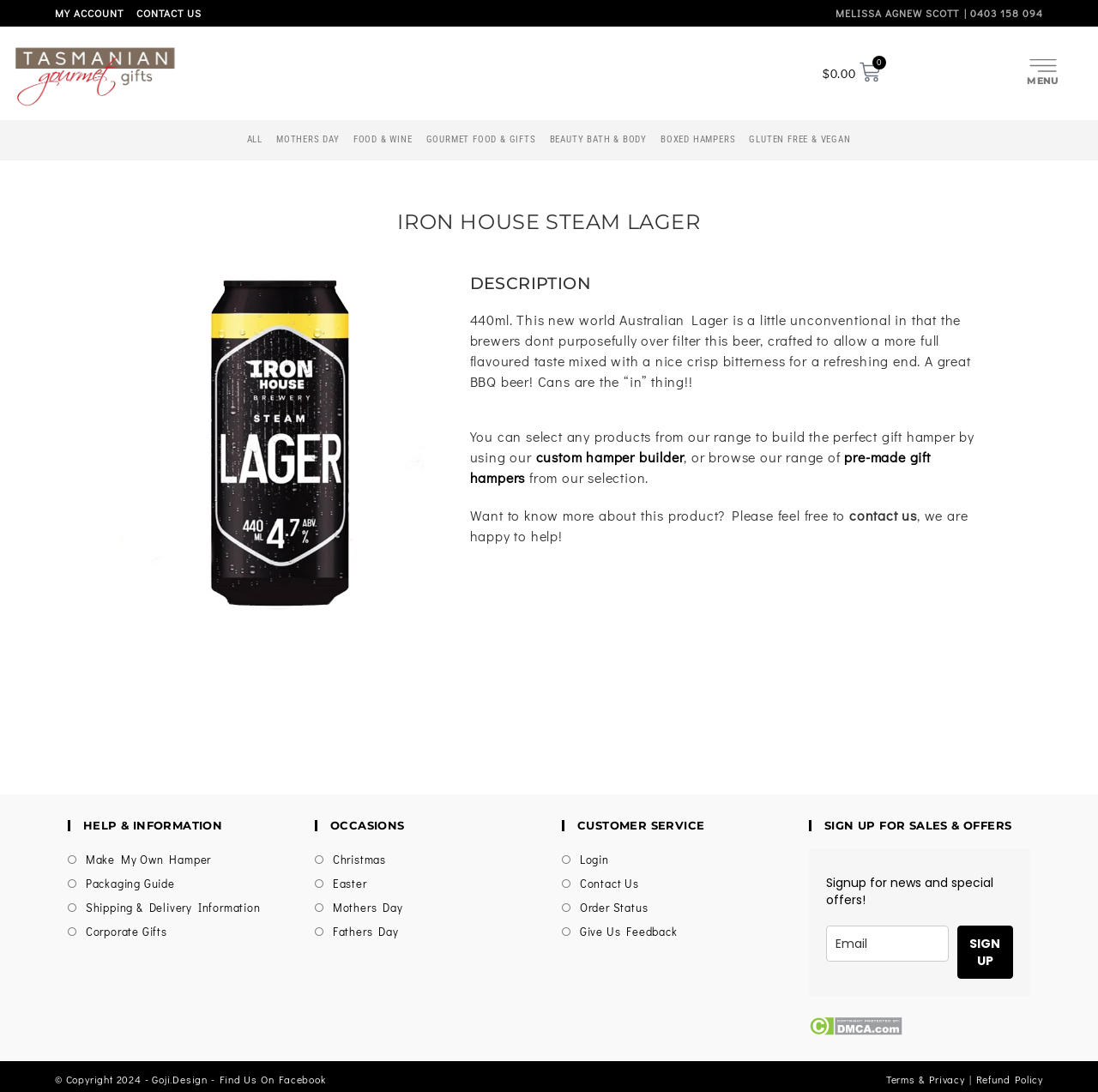Explain in detail what you observe on this webpage.

This webpage is about Iron House Steam Lager, a Tasmanian gourmet gift. At the top, there are links to "MY ACCOUNT" and "CONTACT US" on the left, and a phone number and email address on the right. Below that, there is a navigation menu with links to "MENU", "ALL", "MOTHERS DAY", "FOOD & WINE", and other categories.

The main content of the page is divided into two sections. On the left, there is a heading "IRON HOUSE STEAM LAGER" followed by a description of the beer, which is a 440ml Australian Lager with a full-flavored taste and crisp bitterness. Below that, there is information about building a custom gift hamper and links to pre-made gift hampers.

On the right, there is a section with headings "HELP & INFORMATION", "OCCASIONS", and "CUSTOMER SERVICE", each with links to related topics such as making a custom hamper, packaging guides, and corporate gifts. There is also a section to sign up for sales and offers, with a text box to enter an email address and a "SIGN UP" button.

At the bottom of the page, there are links to "DMCA.com Protection Status", "Terms & Privacy", and "Refund Policy", as well as a copyright notice and links to the website's designer and Facebook page. There is also an image of the DMCA.com Protection Status logo.